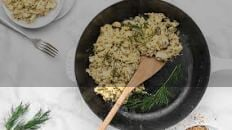Respond to the question below with a single word or phrase: How many servings of scrambled eggs are visible in the image?

two